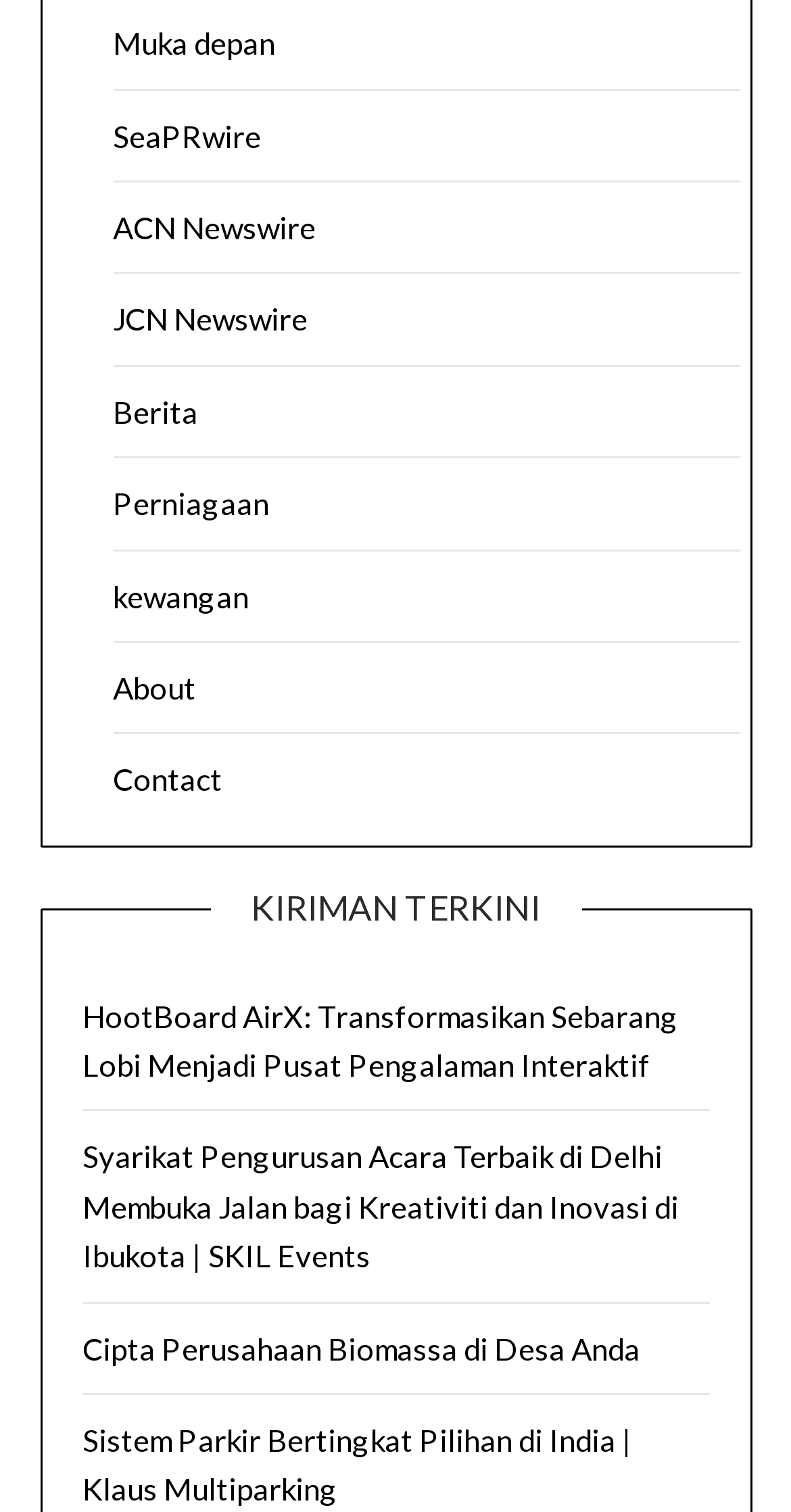Determine the bounding box coordinates of the area to click in order to meet this instruction: "contact us".

[0.142, 0.503, 0.281, 0.527]